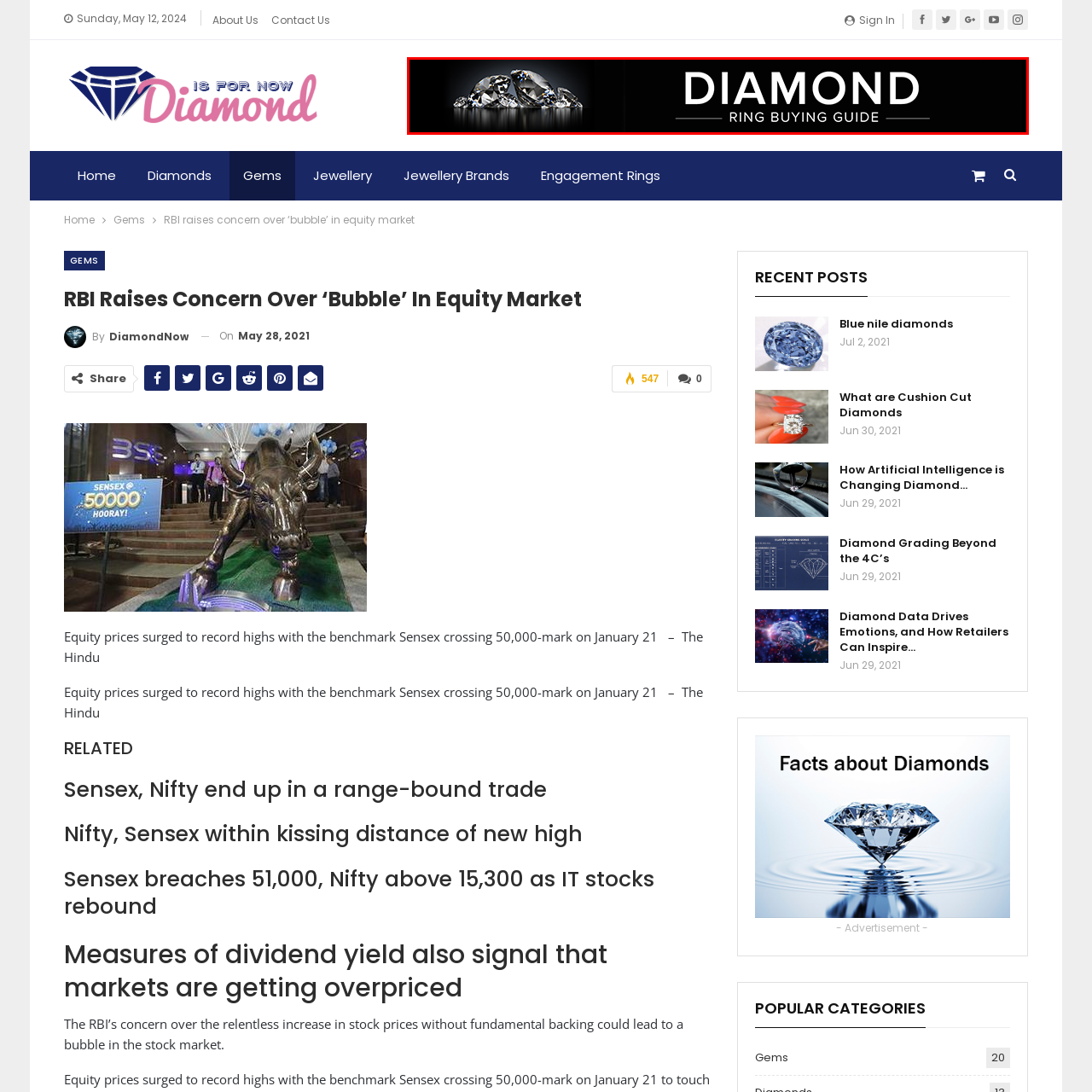Provide an elaborate description of the image marked by the red boundary.

The image features a sleek and elegant banner for a "Diamond Ring Buying Guide." Set against a striking black background, the design highlights several polished diamonds glistening at the forefront, symbolizing luxury and refinement. The text "DIAMOND" is prominently displayed in bold, capital letters, emphasizing its significance in the context of the guide, while the phrase "RING BUYING GUIDE" is elegantly integrated below, suggesting a comprehensive resource for potential buyers. This visual representation seeks to attract those interested in purchasing diamond rings, offering them a sense of sophistication and expertise in their buying journey.